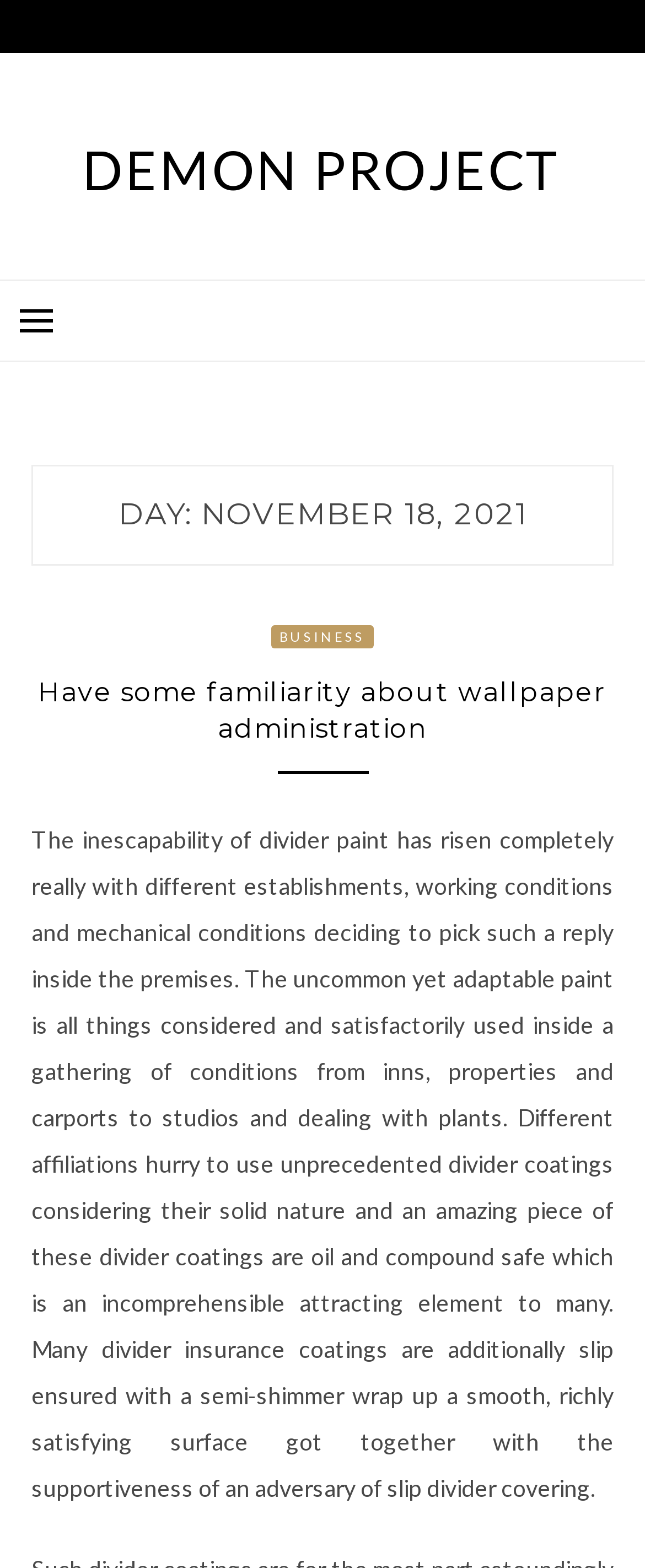Bounding box coordinates should be provided in the format (top-left x, top-left y, bottom-right x, bottom-right y) with all values between 0 and 1. Identify the bounding box for this UI element: Business

[0.421, 0.399, 0.579, 0.414]